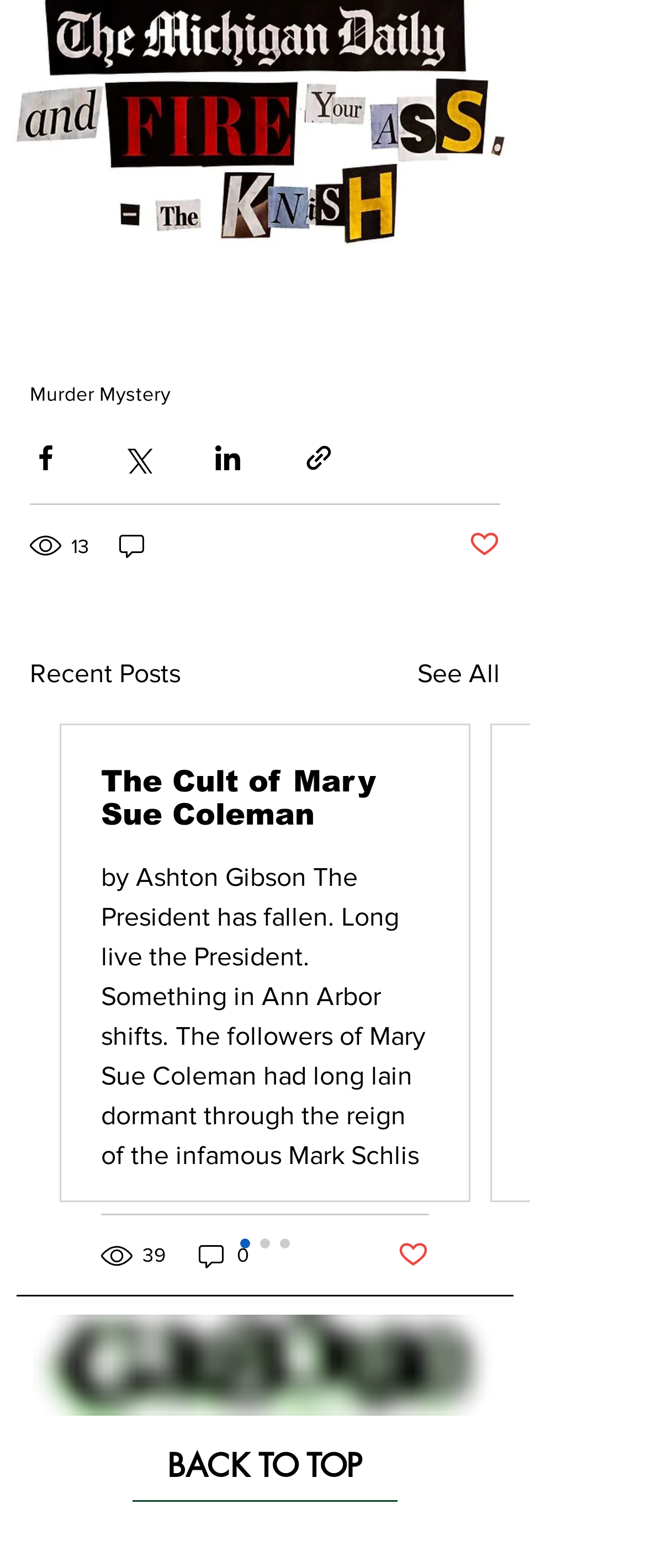Select the bounding box coordinates of the element I need to click to carry out the following instruction: "Like the post".

[0.726, 0.337, 0.774, 0.359]